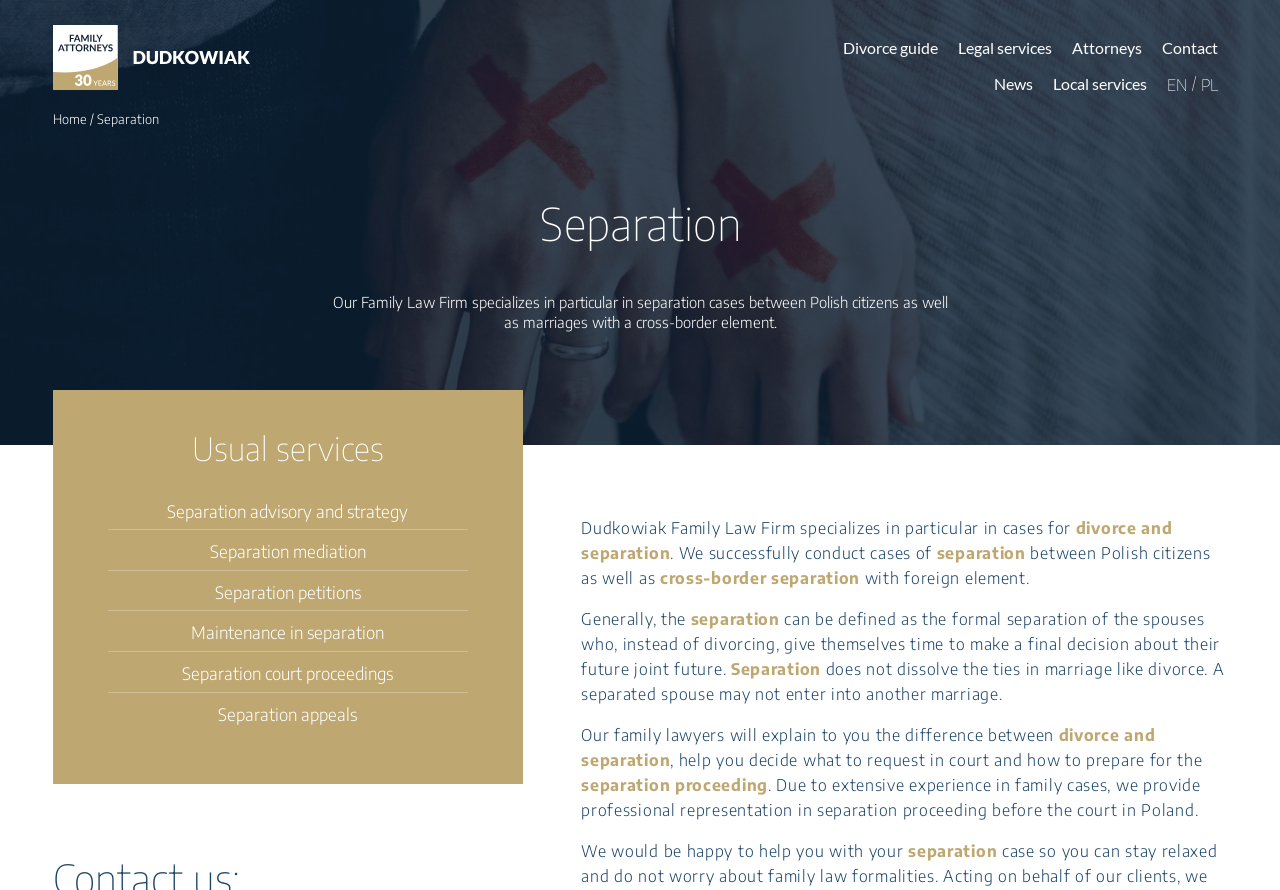Using floating point numbers between 0 and 1, provide the bounding box coordinates in the format (top-left x, top-left y, bottom-right x, bottom-right y). Locate the UI element described here: Level 8 – Demanding

None